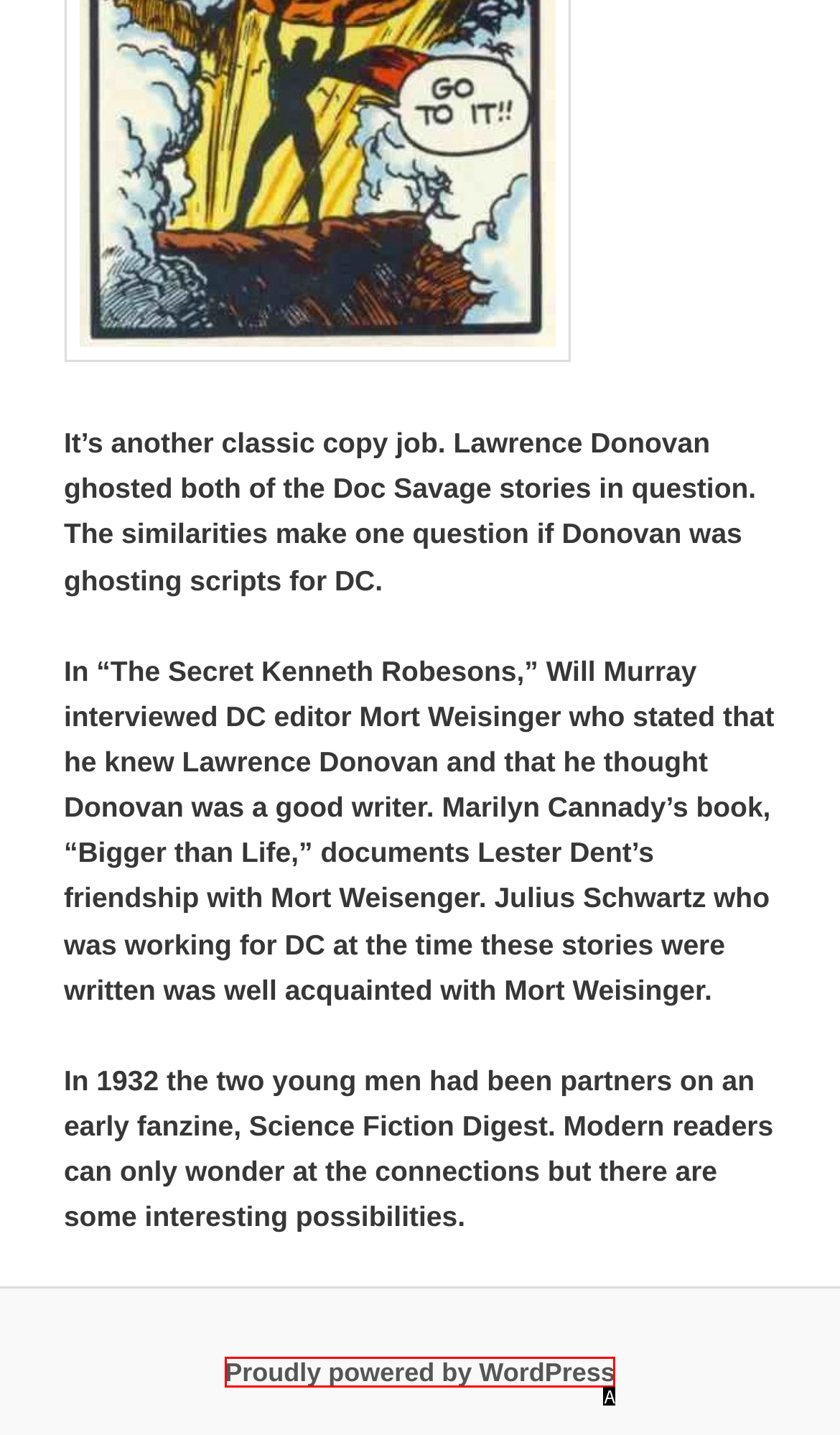Select the HTML element that best fits the description: Proudly powered by WordPress
Respond with the letter of the correct option from the choices given.

A